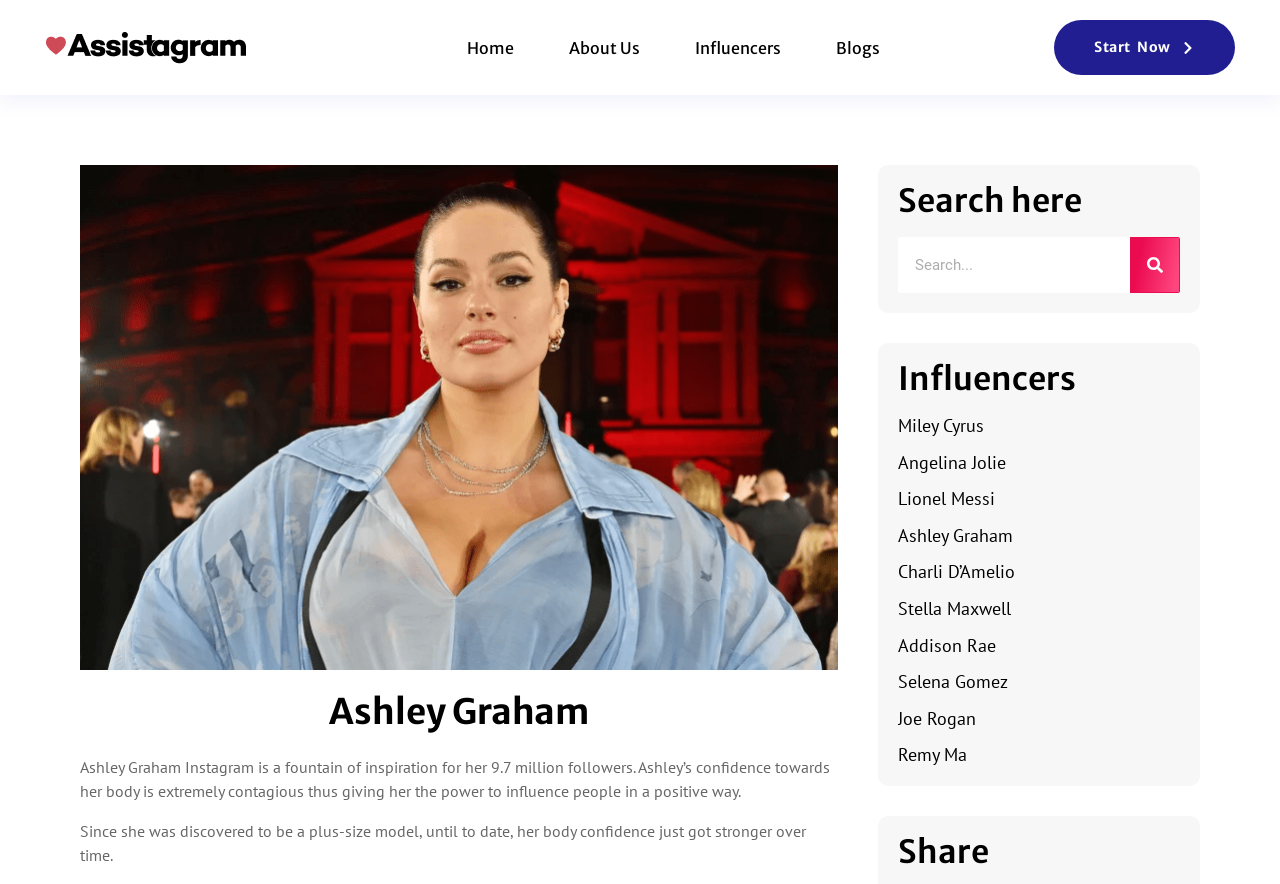Return the bounding box coordinates of the UI element that corresponds to this description: "Charli D’Amelio". The coordinates must be given as four float numbers in the range of 0 and 1, [left, top, right, bottom].

[0.702, 0.634, 0.793, 0.66]